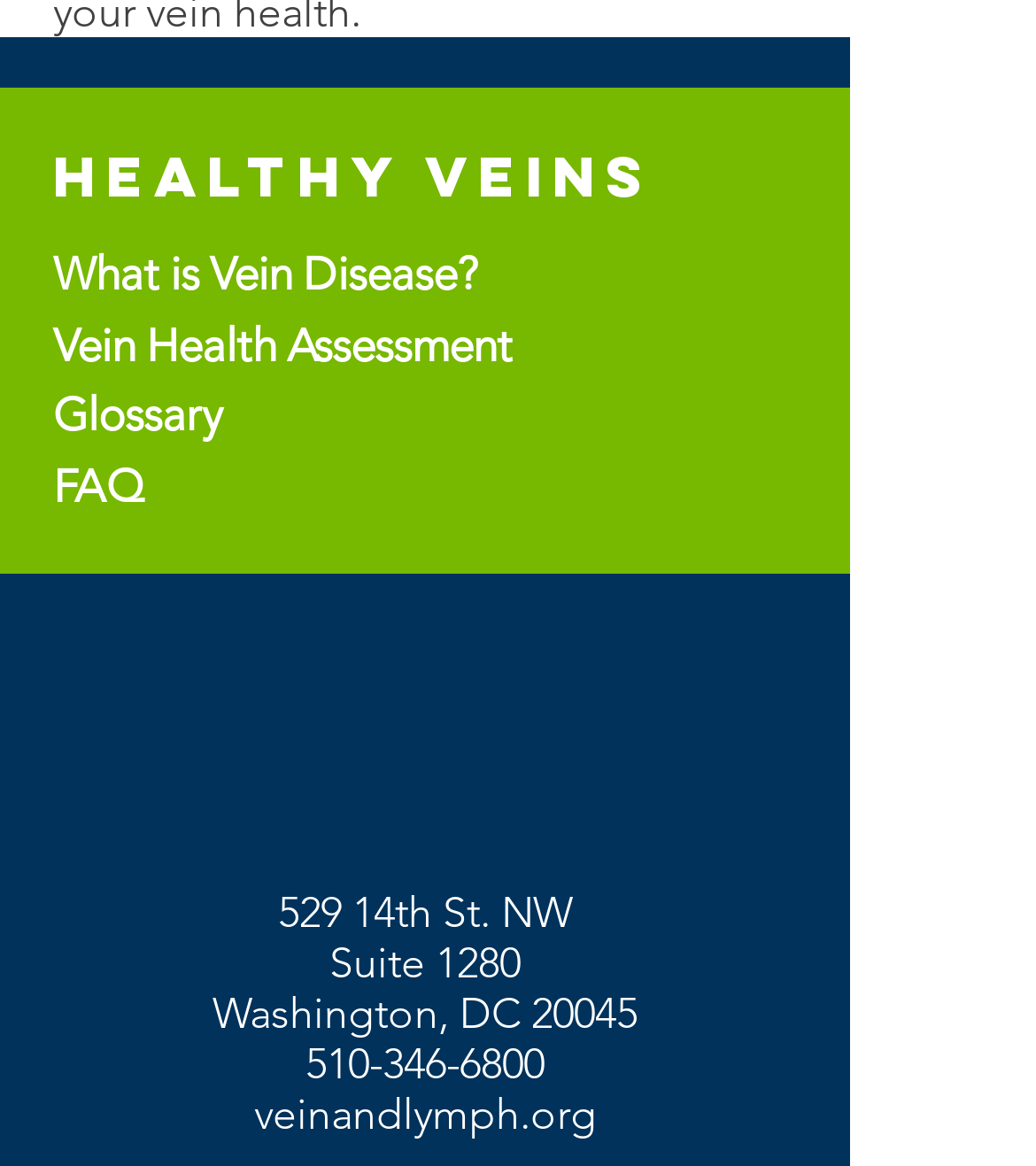Identify the bounding box coordinates for the UI element described as: "veinandlymph.org".

[0.245, 0.936, 0.576, 0.975]